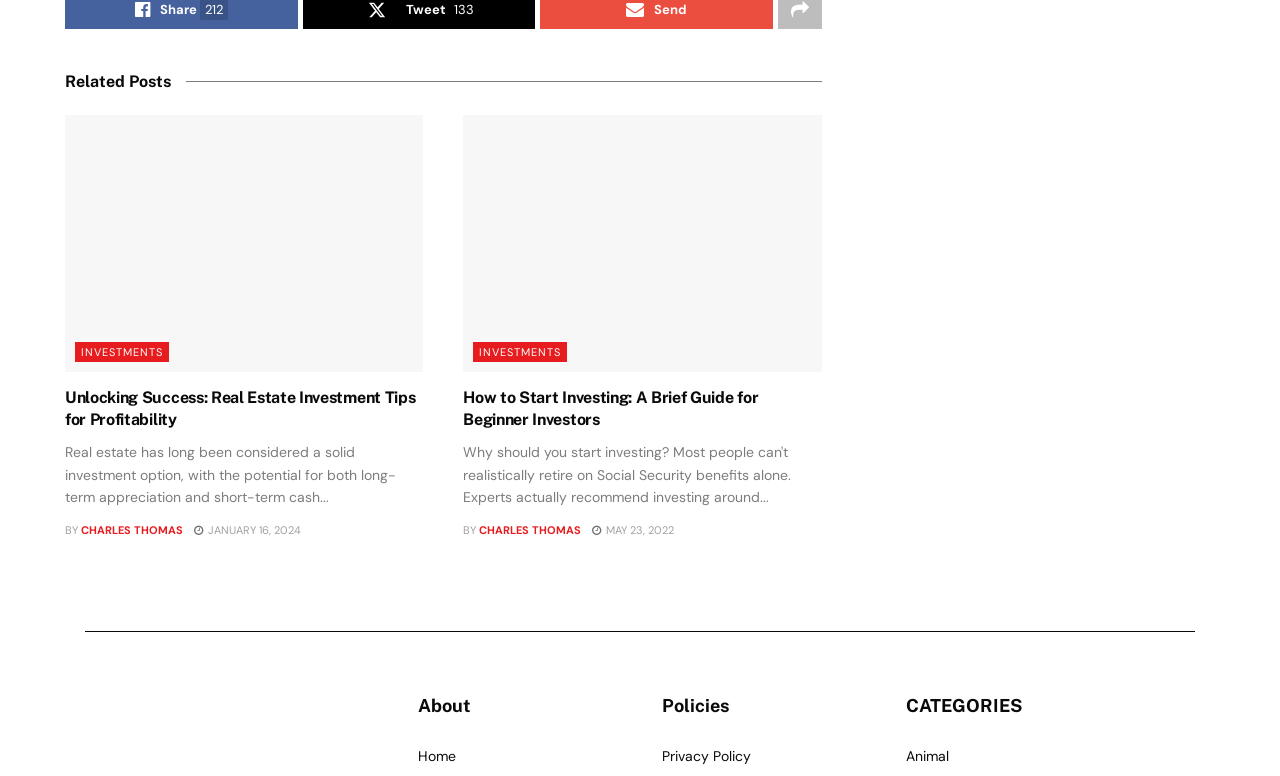Identify the bounding box coordinates of the section that should be clicked to achieve the task described: "click on start investing".

[0.362, 0.149, 0.642, 0.479]